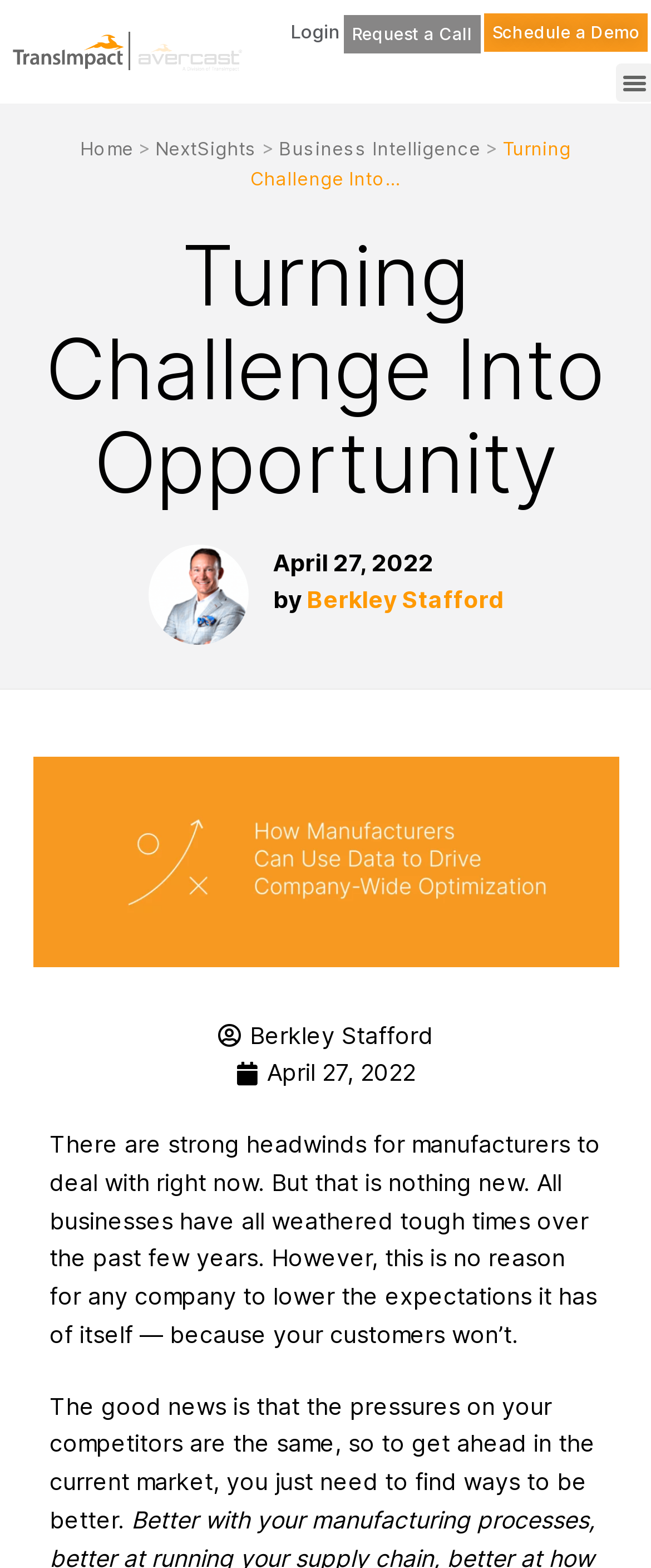Please identify the bounding box coordinates of the area that needs to be clicked to follow this instruction: "Login to the system".

[0.446, 0.013, 0.523, 0.028]